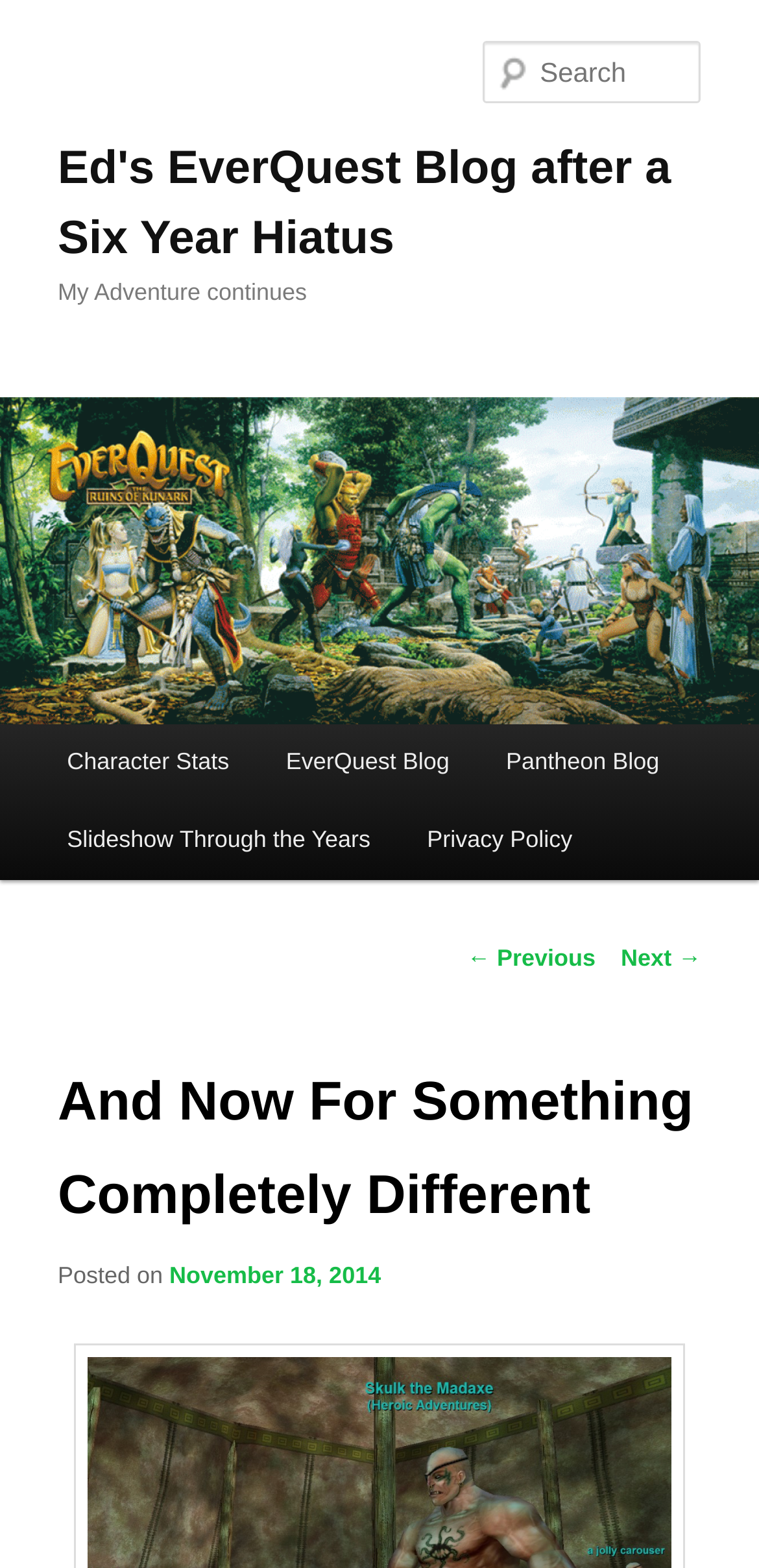Find the bounding box coordinates of the element to click in order to complete the given instruction: "View the EverQuest Blog."

[0.339, 0.462, 0.629, 0.512]